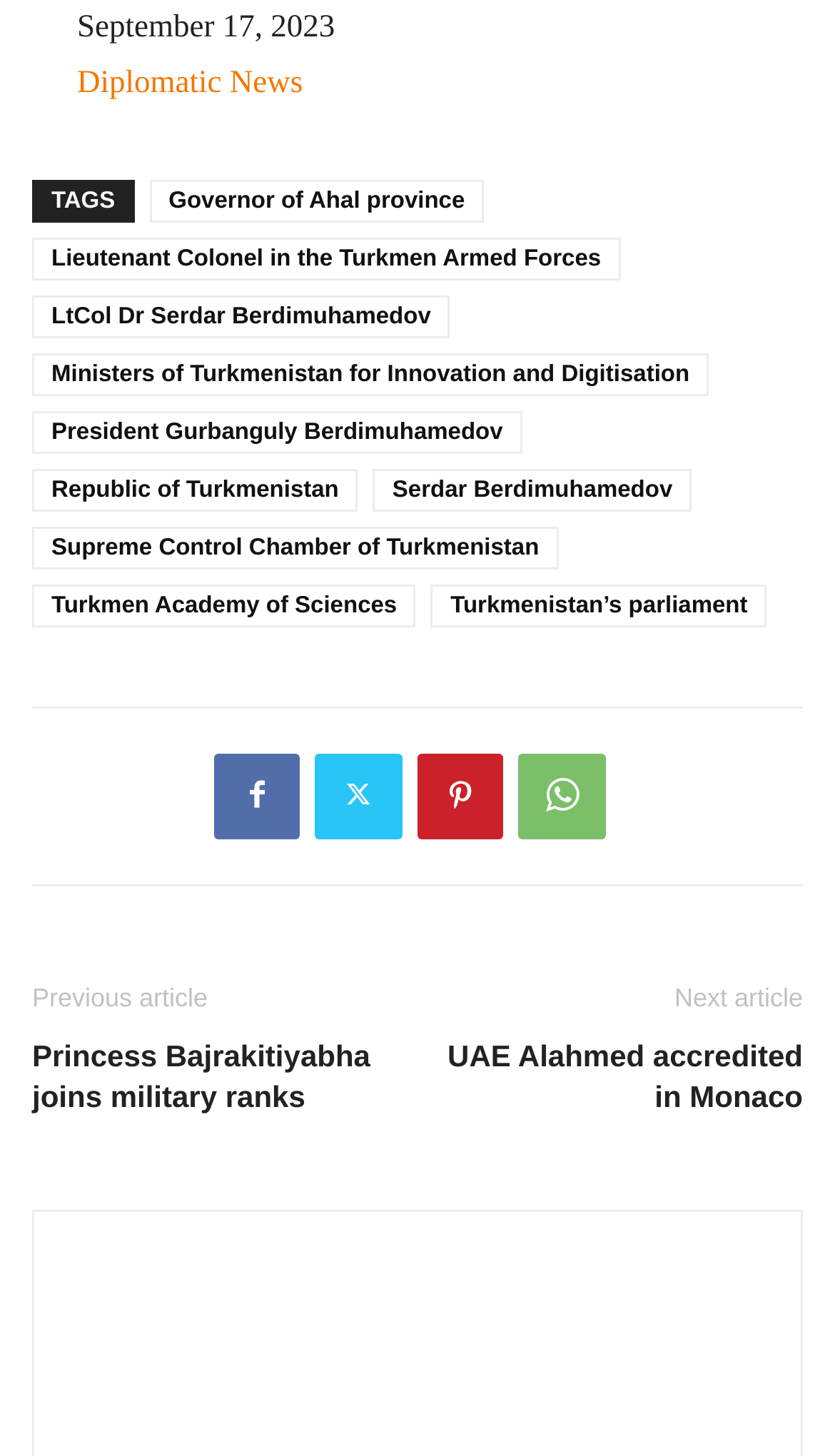Please determine the bounding box coordinates of the clickable area required to carry out the following instruction: "Read 'Princess Bajrakitiyabha joins military ranks'". The coordinates must be four float numbers between 0 and 1, represented as [left, top, right, bottom].

[0.038, 0.711, 0.474, 0.767]